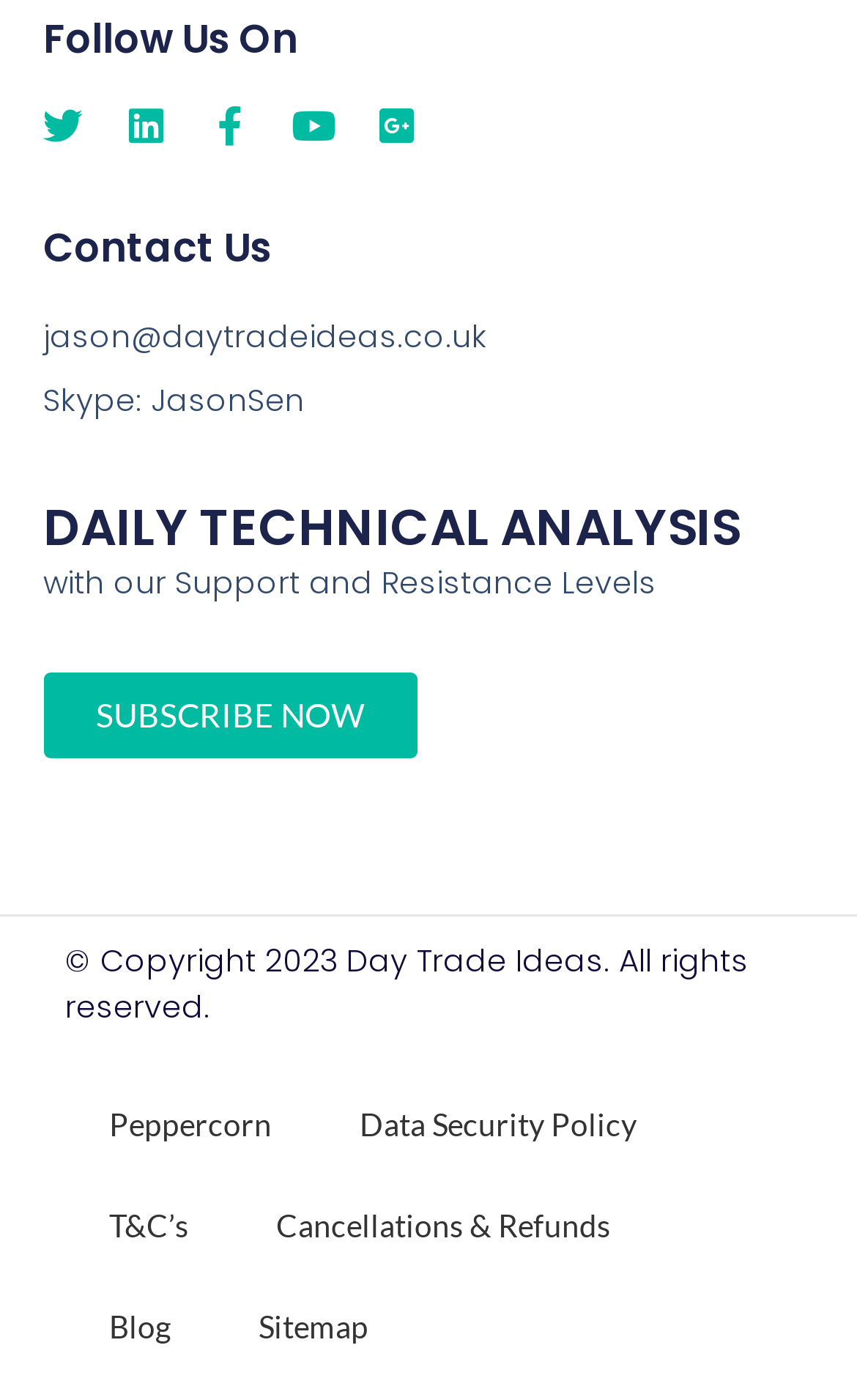Identify the bounding box of the UI element that matches this description: "jason@daytradeideas.co.uk".

[0.05, 0.225, 0.95, 0.258]